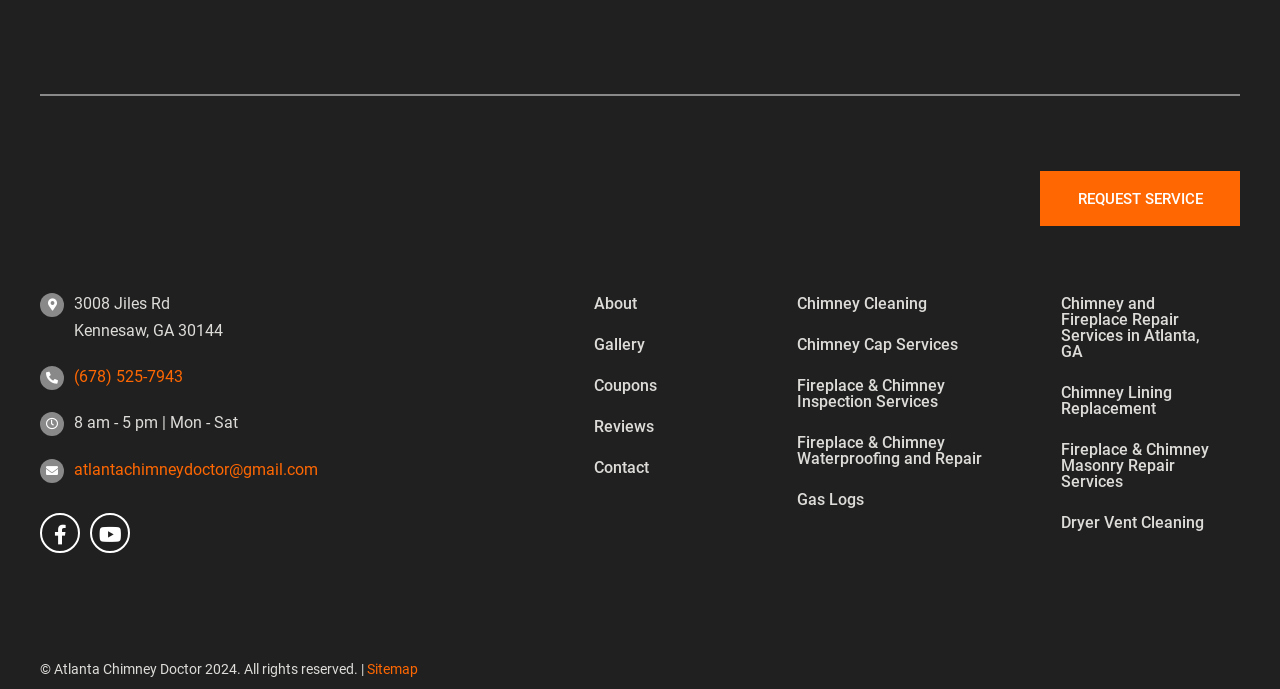From the image, can you give a detailed response to the question below:
What is the company name?

I found the company name by looking at the logo image with the text 'acd-logo' and the surrounding text elements that mention the company's address, phone number, and email.